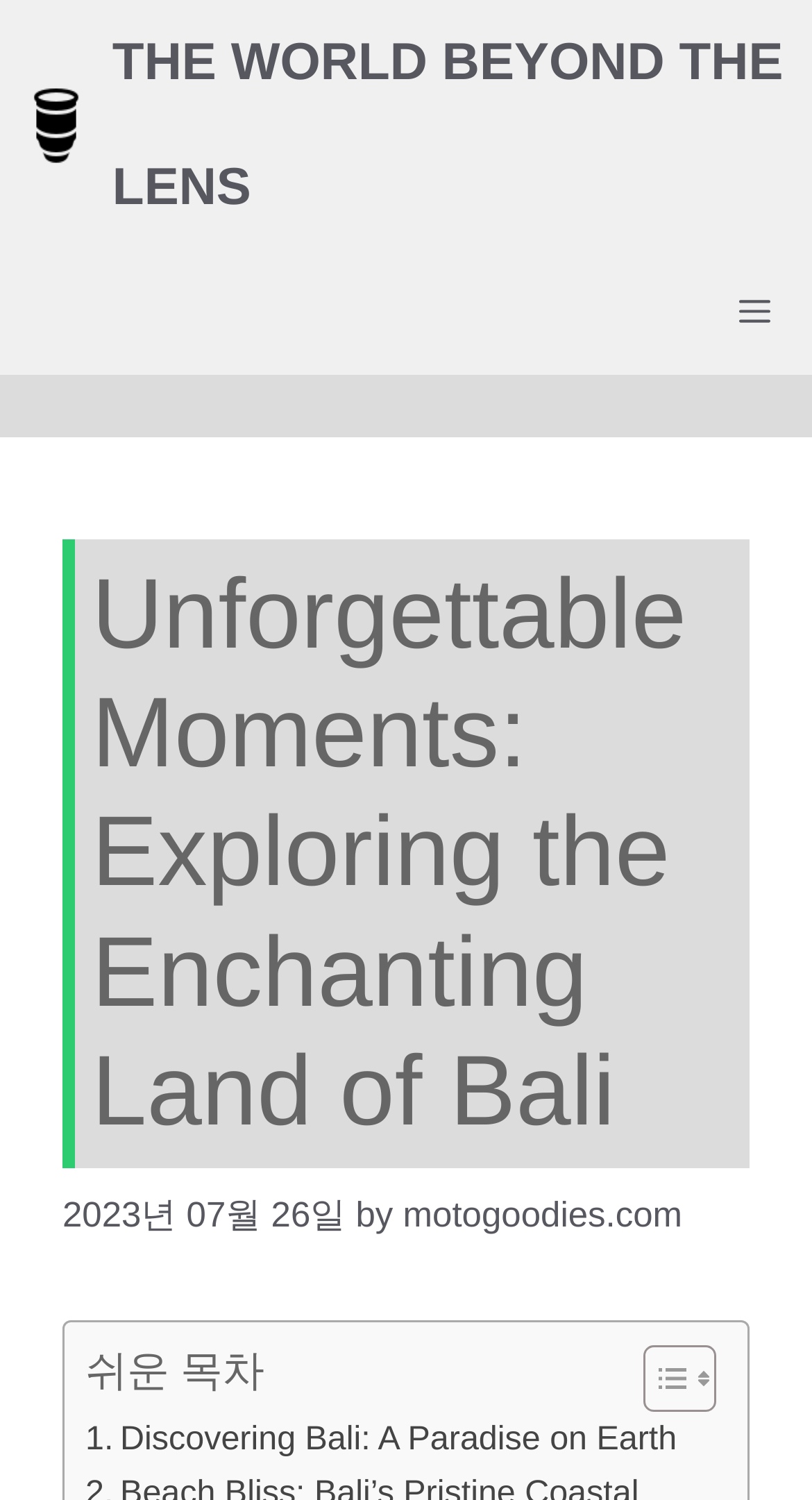Using the provided description: "title="The world beyond the lens"", find the bounding box coordinates of the corresponding UI element. The output should be four float numbers between 0 and 1, in the format [left, top, right, bottom].

[0.026, 0.042, 0.113, 0.125]